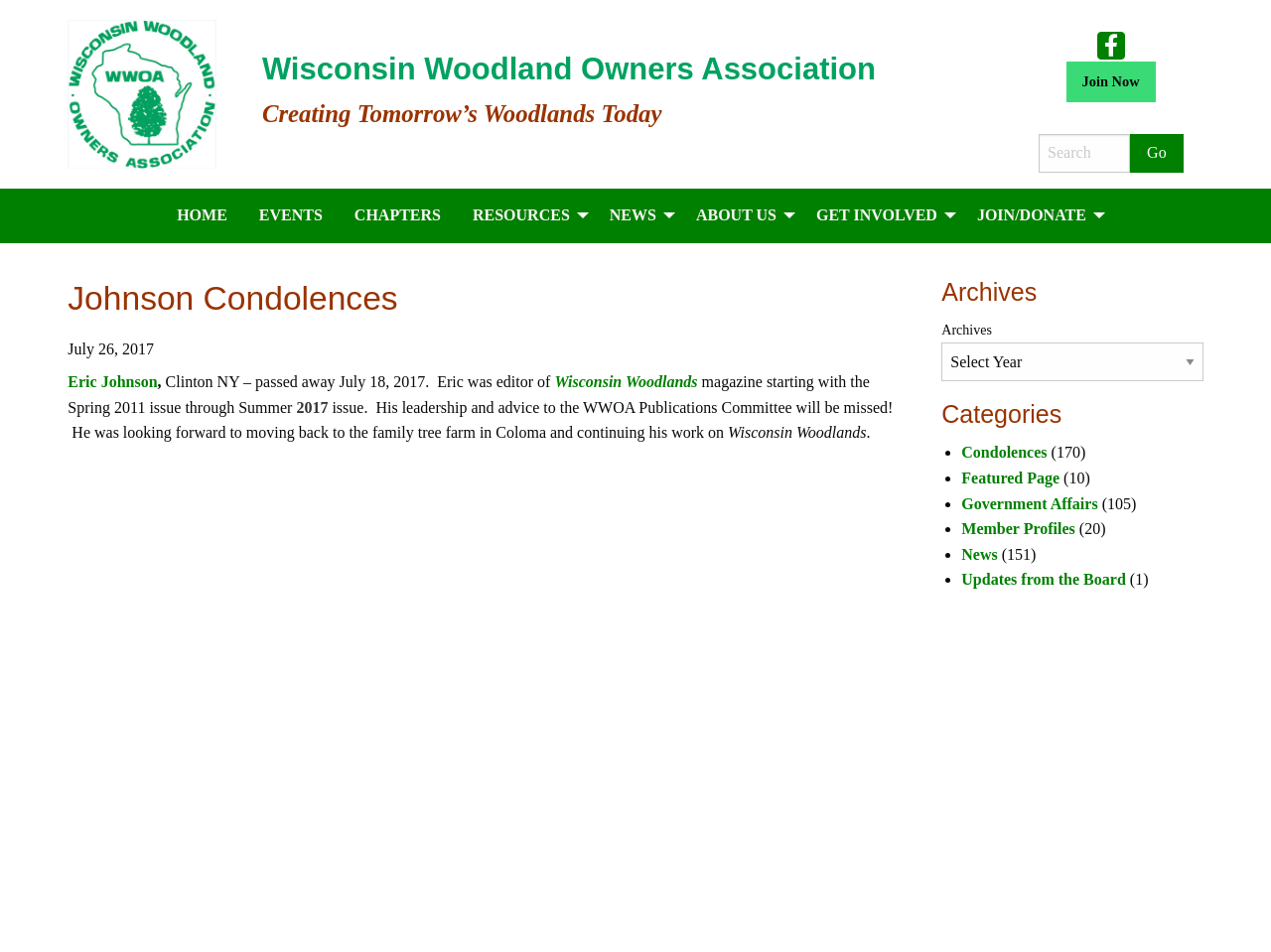Given the description of a UI element: "parent_node: Search name="s" placeholder="Search"", identify the bounding box coordinates of the matching element in the webpage screenshot.

[0.817, 0.141, 0.889, 0.181]